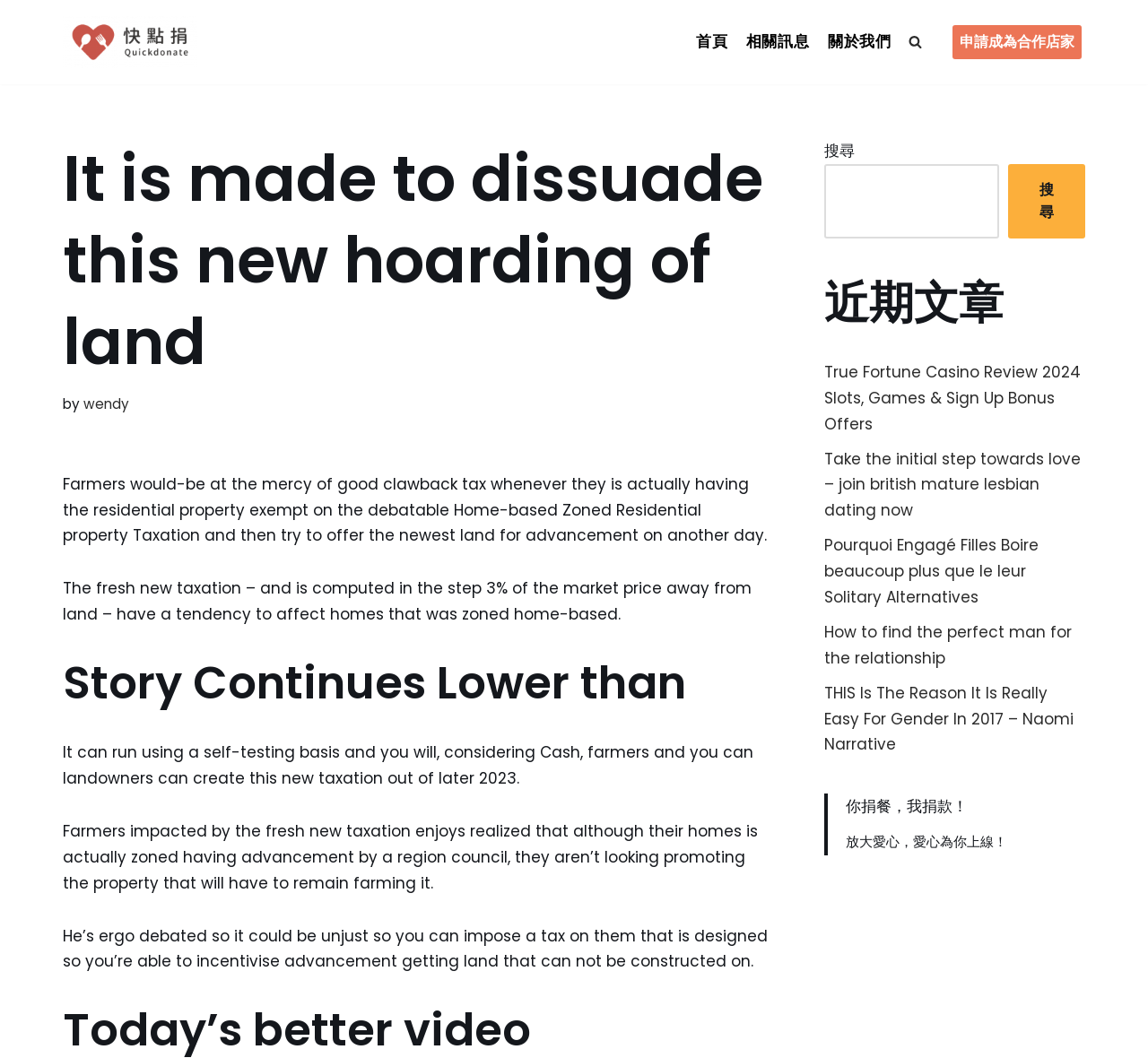Please identify the bounding box coordinates of the element on the webpage that should be clicked to follow this instruction: "Click the 'Skip to content' link". The bounding box coordinates should be given as four float numbers between 0 and 1, formatted as [left, top, right, bottom].

[0.0, 0.027, 0.023, 0.044]